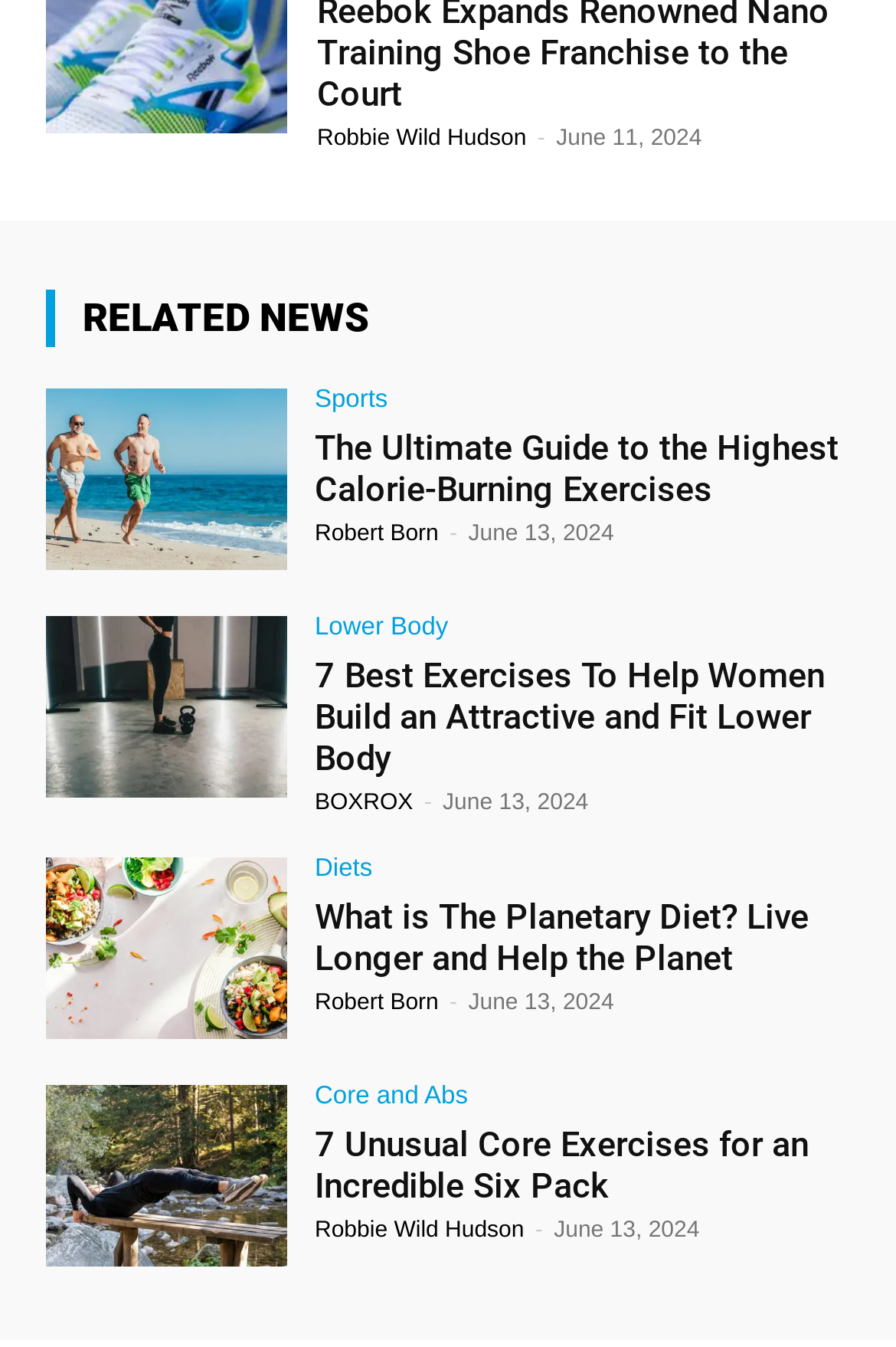Reply to the question with a single word or phrase:
What is the category of the article 'The Ultimate Guide to the Highest Calorie-Burning Exercises'?

Sports